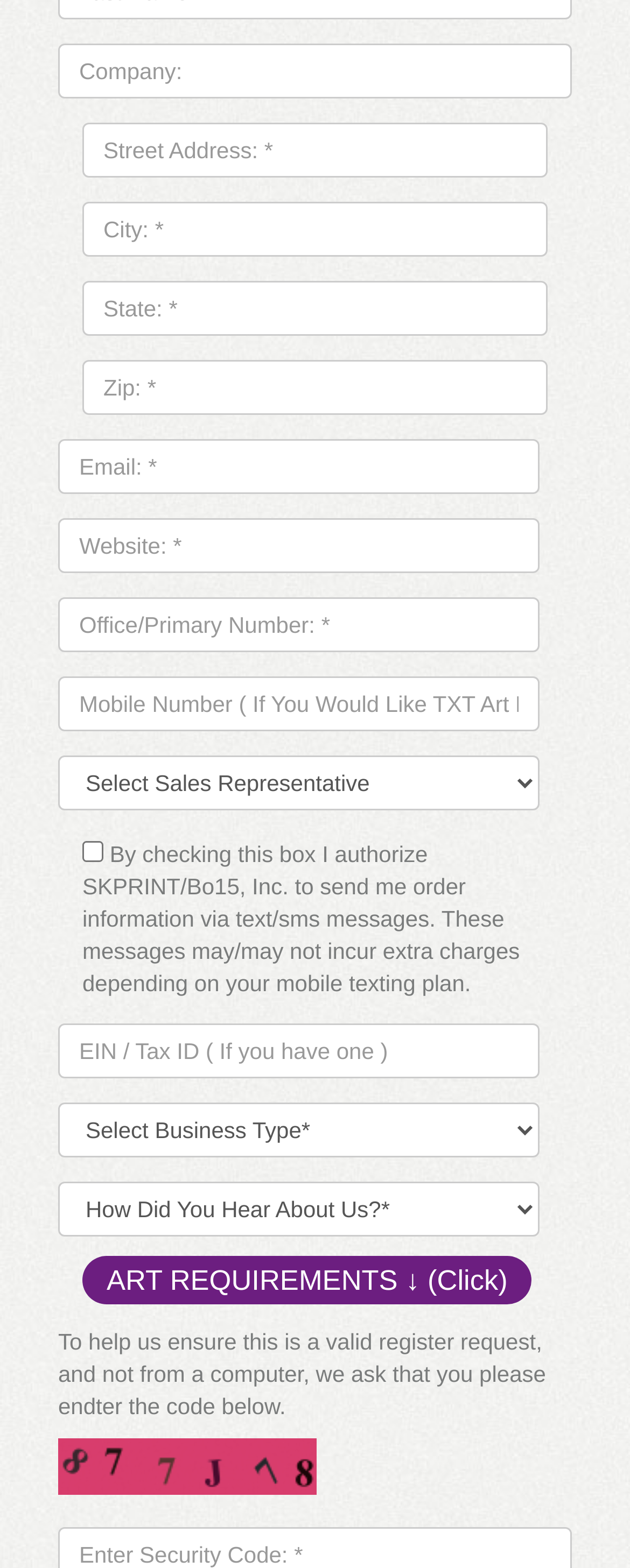Based on the description "ART REQUIREMENTS ↓ (Click)", find the bounding box of the specified UI element.

[0.131, 0.801, 0.844, 0.832]